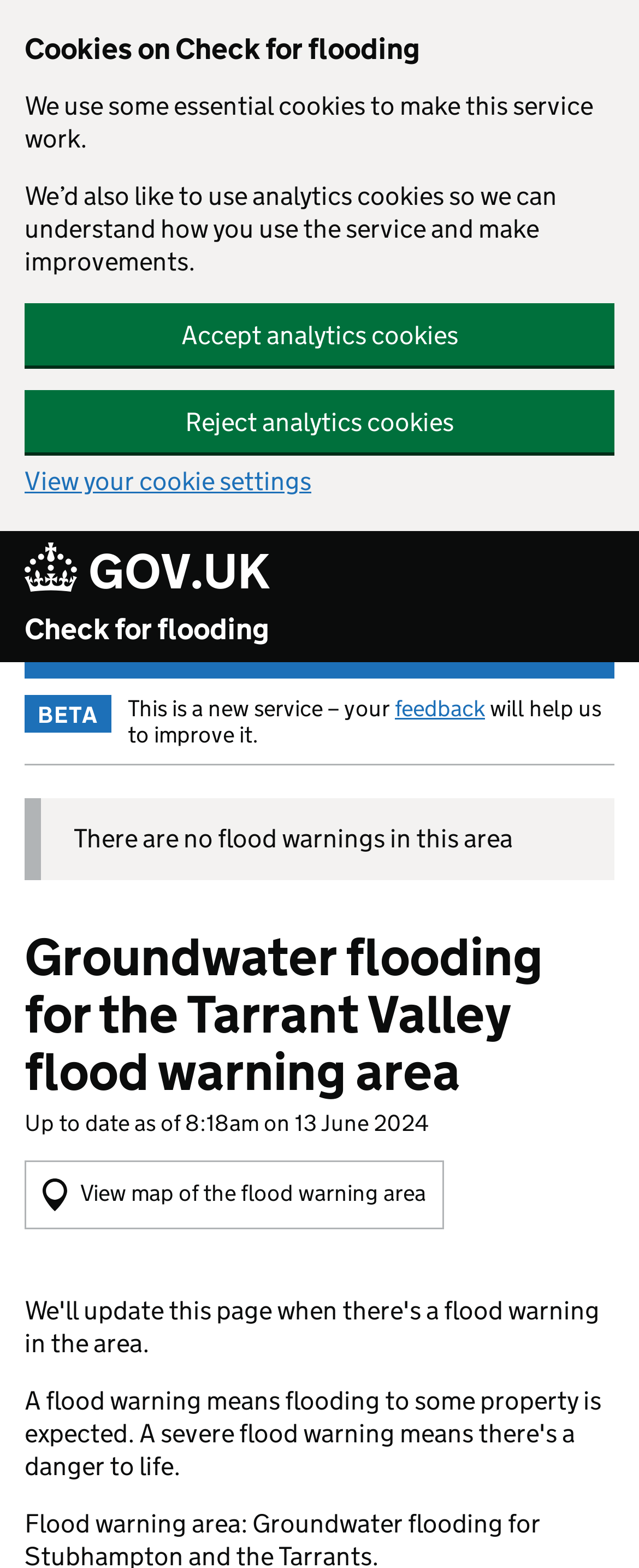Specify the bounding box coordinates of the area that needs to be clicked to achieve the following instruction: "Like a post".

None